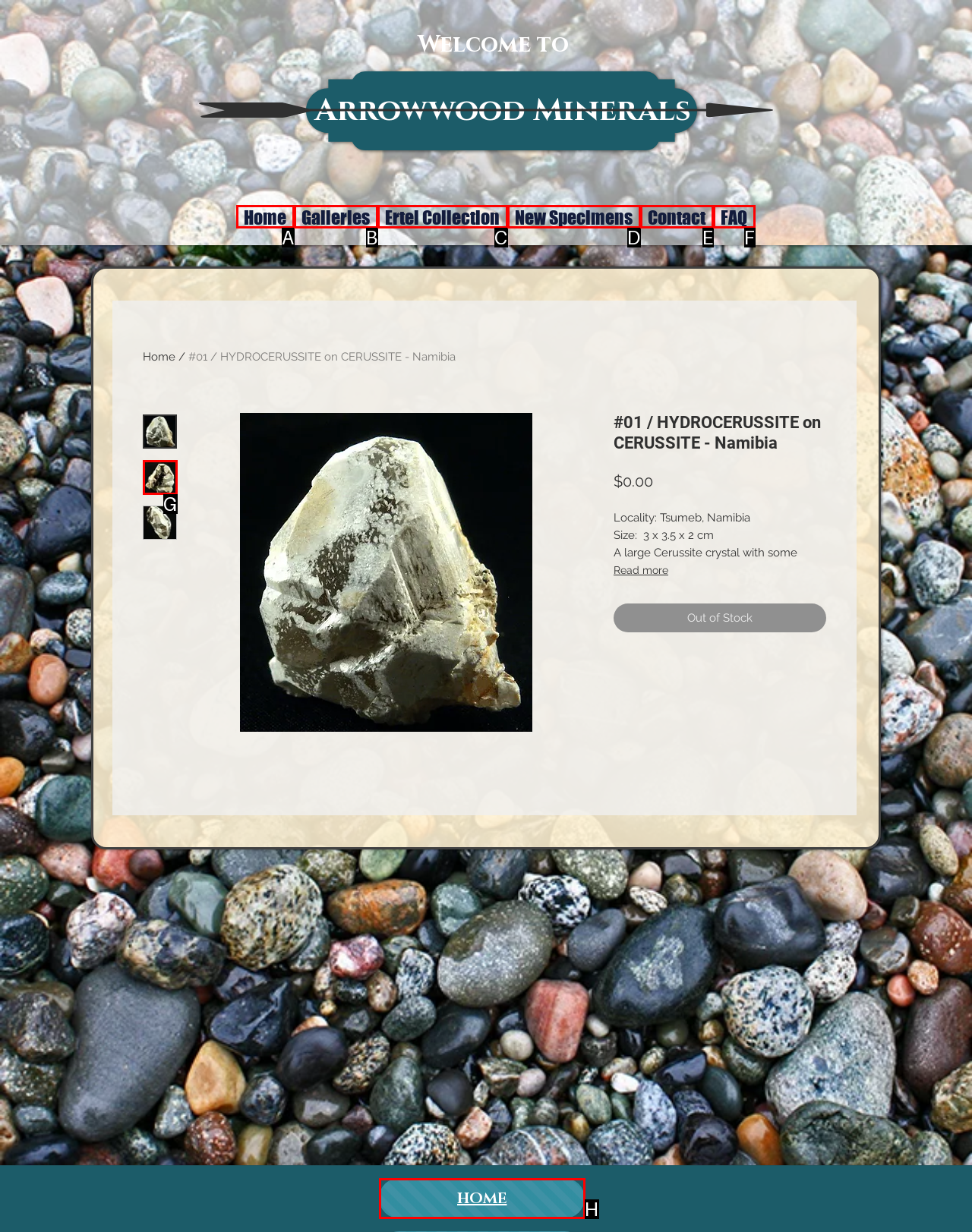Determine which HTML element best fits the description: Contact
Answer directly with the letter of the matching option from the available choices.

E